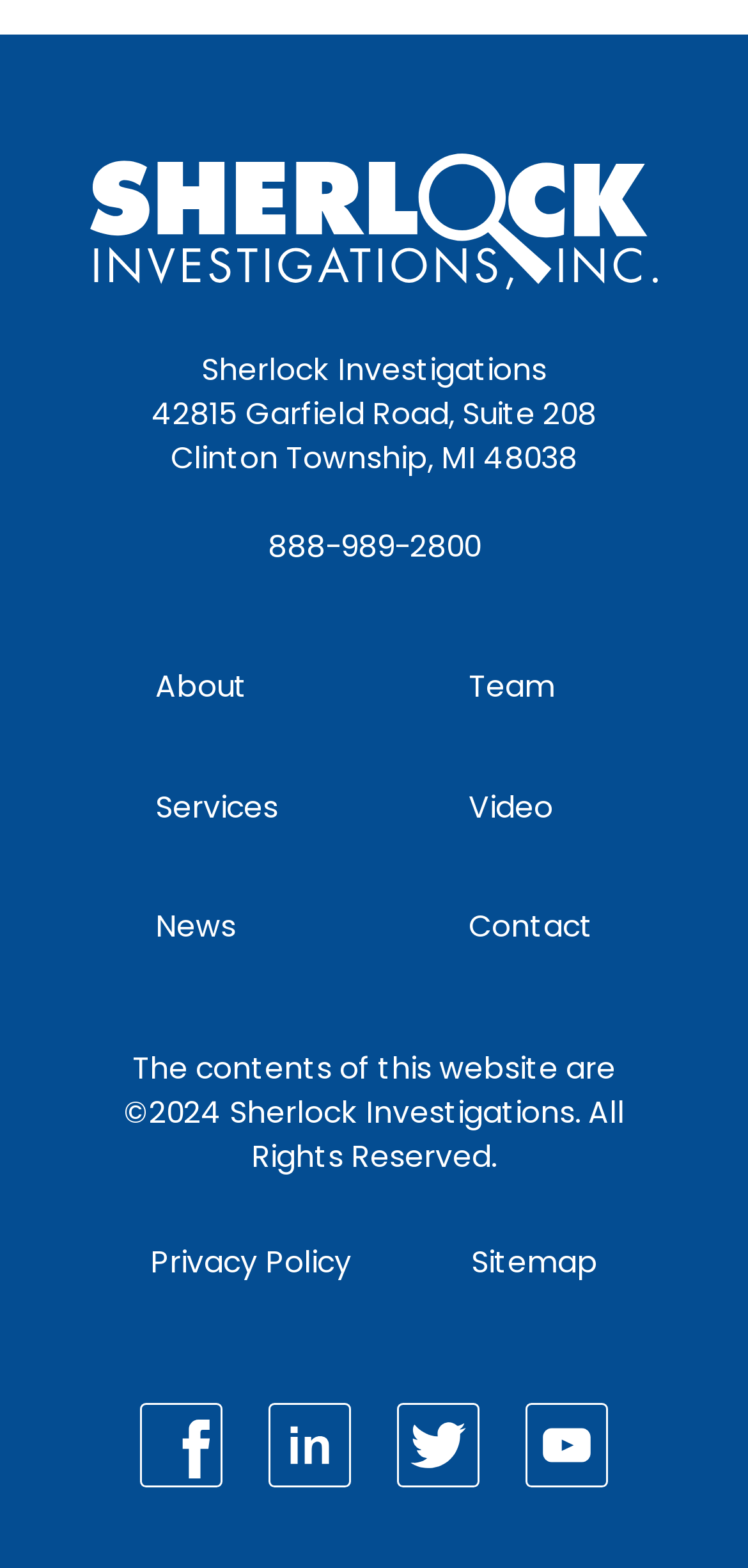Given the element description "Hilaal Akram" in the screenshot, predict the bounding box coordinates of that UI element.

None